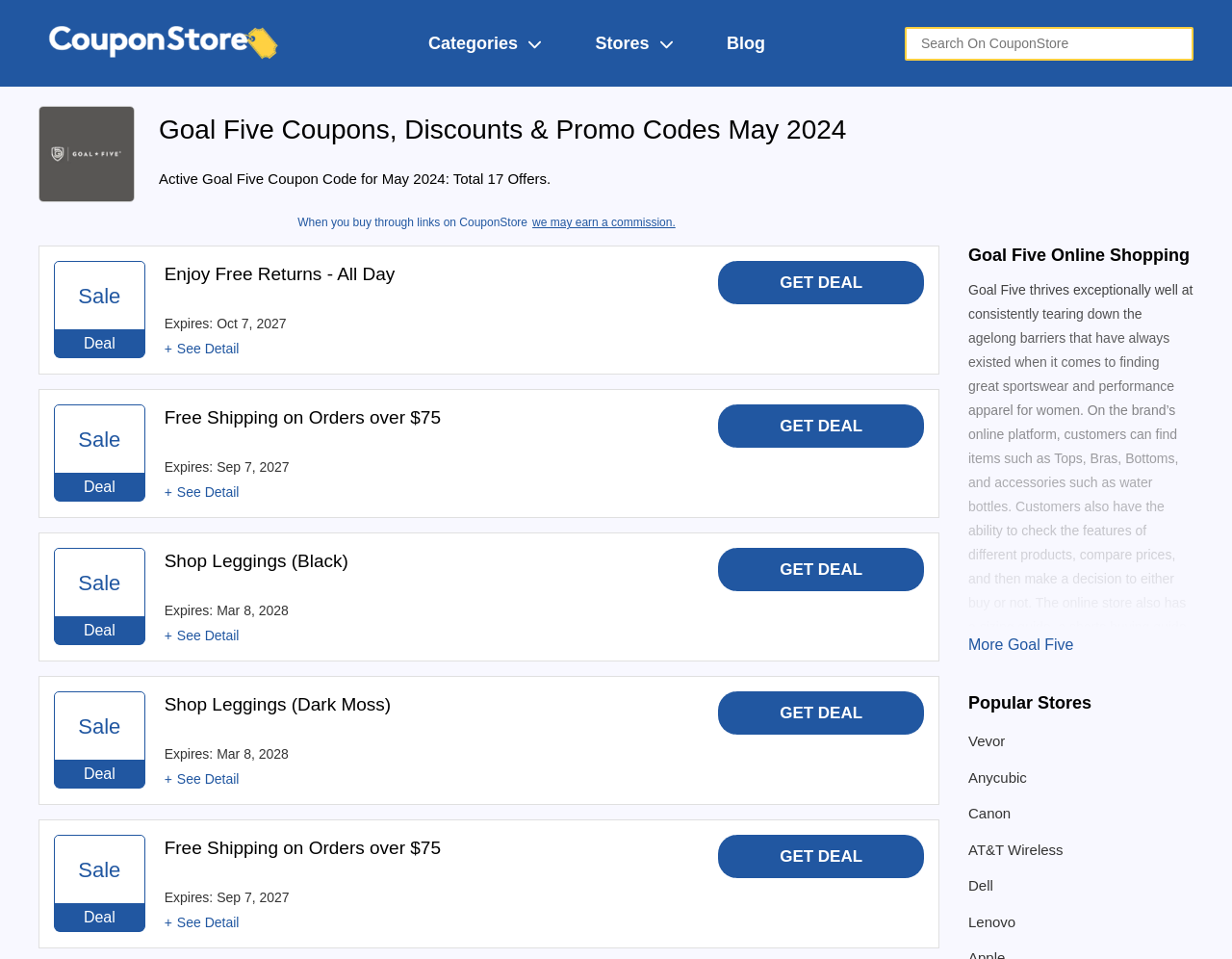Find the bounding box coordinates for the area that must be clicked to perform this action: "Get the deal".

[0.633, 0.285, 0.7, 0.304]